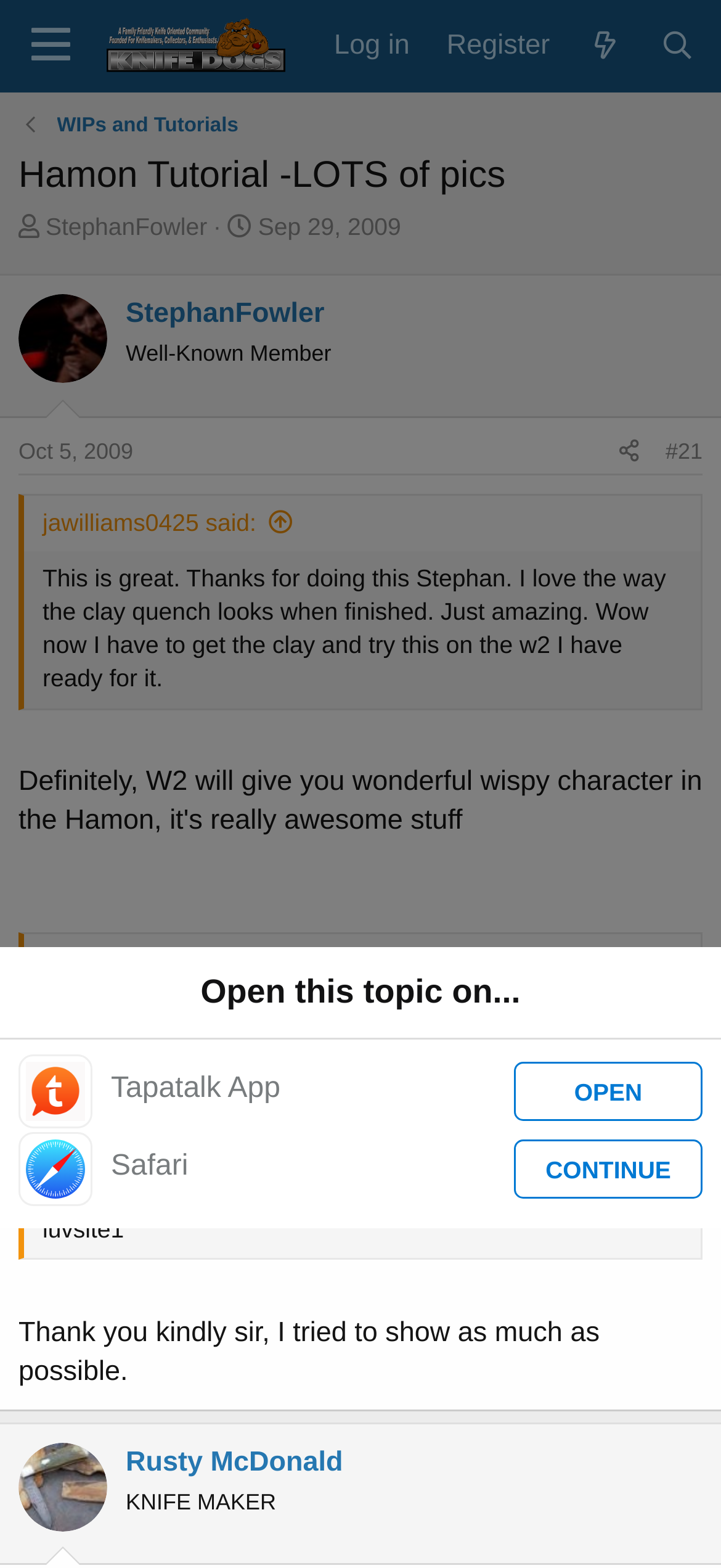What is the name of the thread starter?
Give a single word or phrase as your answer by examining the image.

StephanFowler